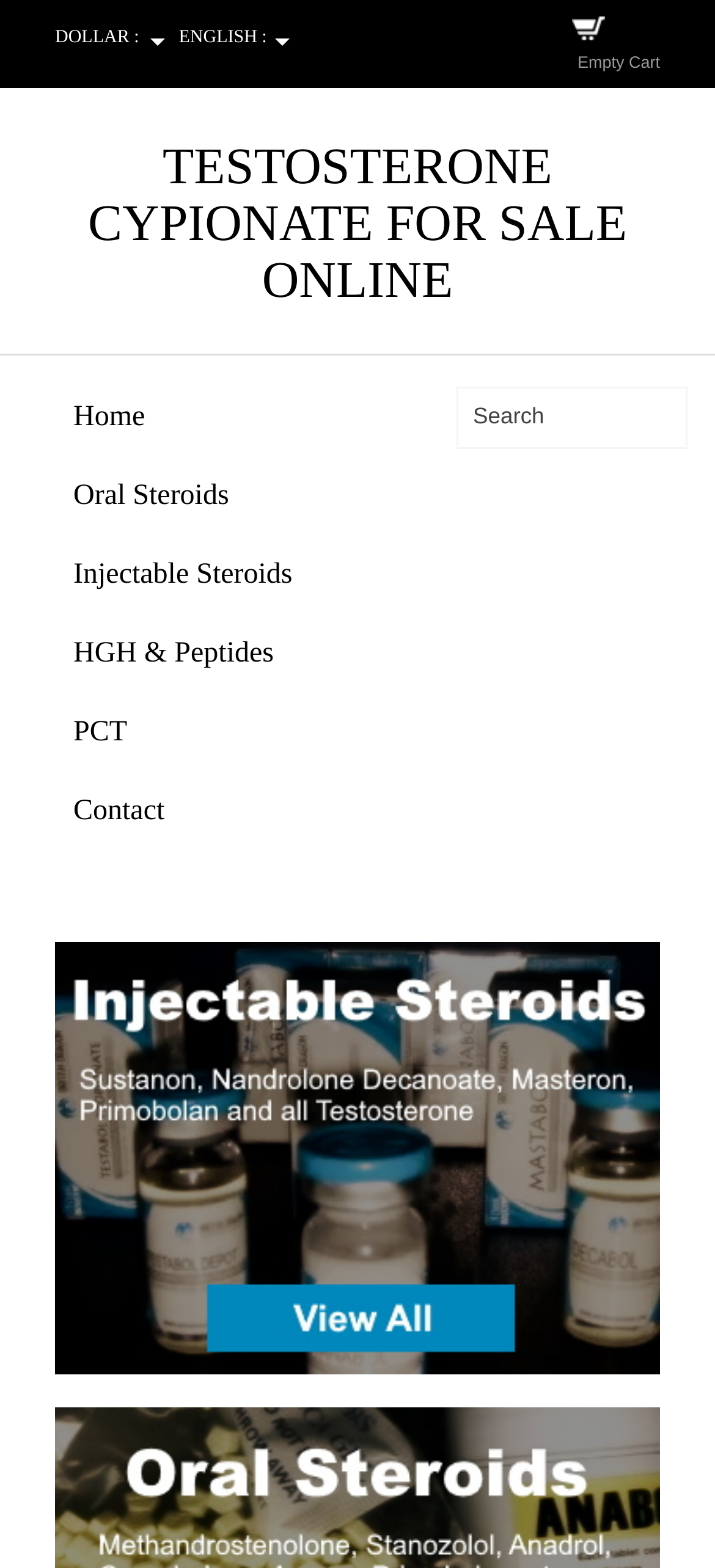Please find the bounding box coordinates of the element that must be clicked to perform the given instruction: "Buy Injectable Steroids". The coordinates should be four float numbers from 0 to 1, i.e., [left, top, right, bottom].

[0.077, 0.601, 0.923, 0.877]